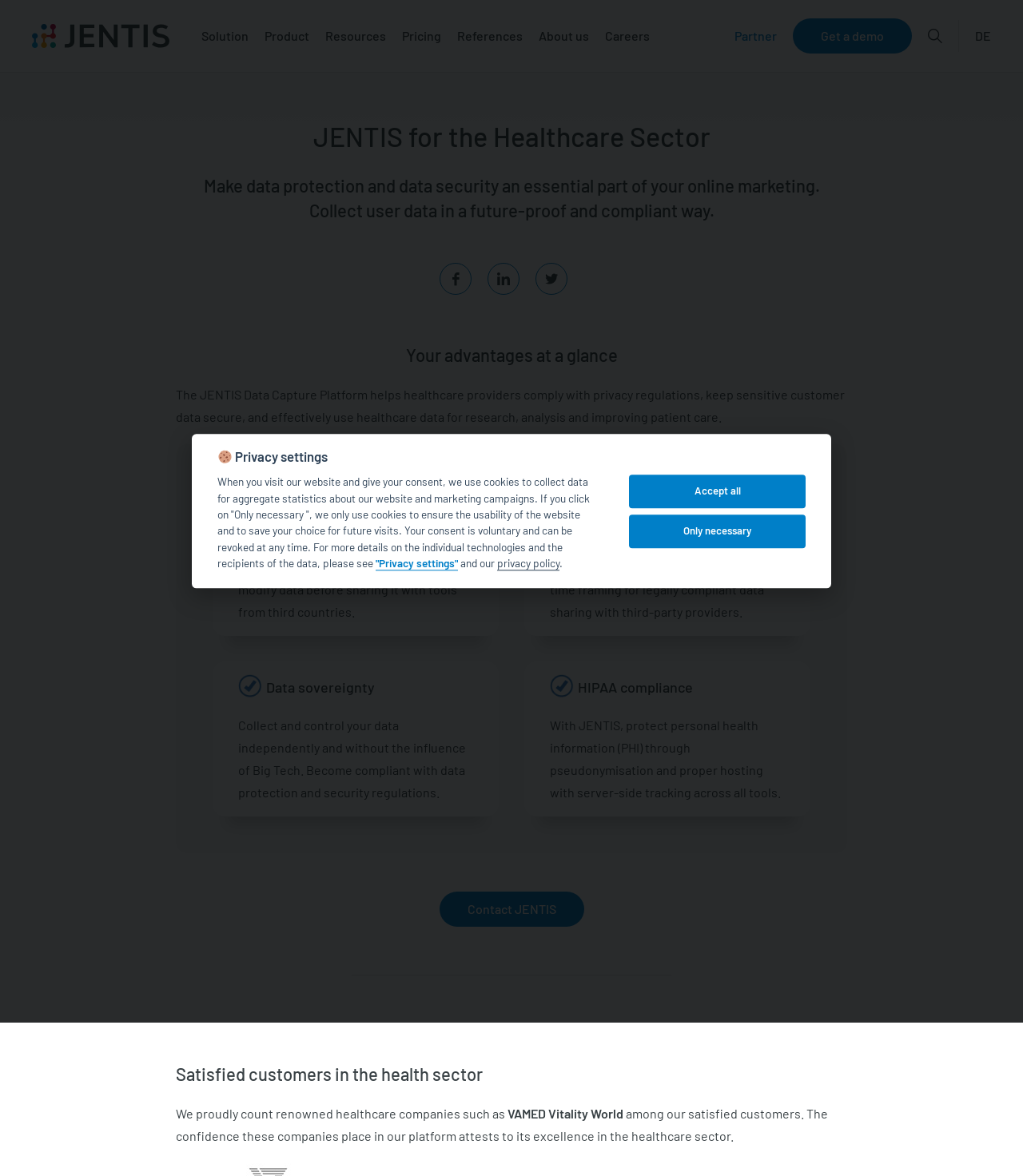Extract the bounding box coordinates for the UI element described by the text: "Publishing". The coordinates should be in the form of [left, top, right, bottom] with values between 0 and 1.

[0.384, 0.162, 0.442, 0.175]